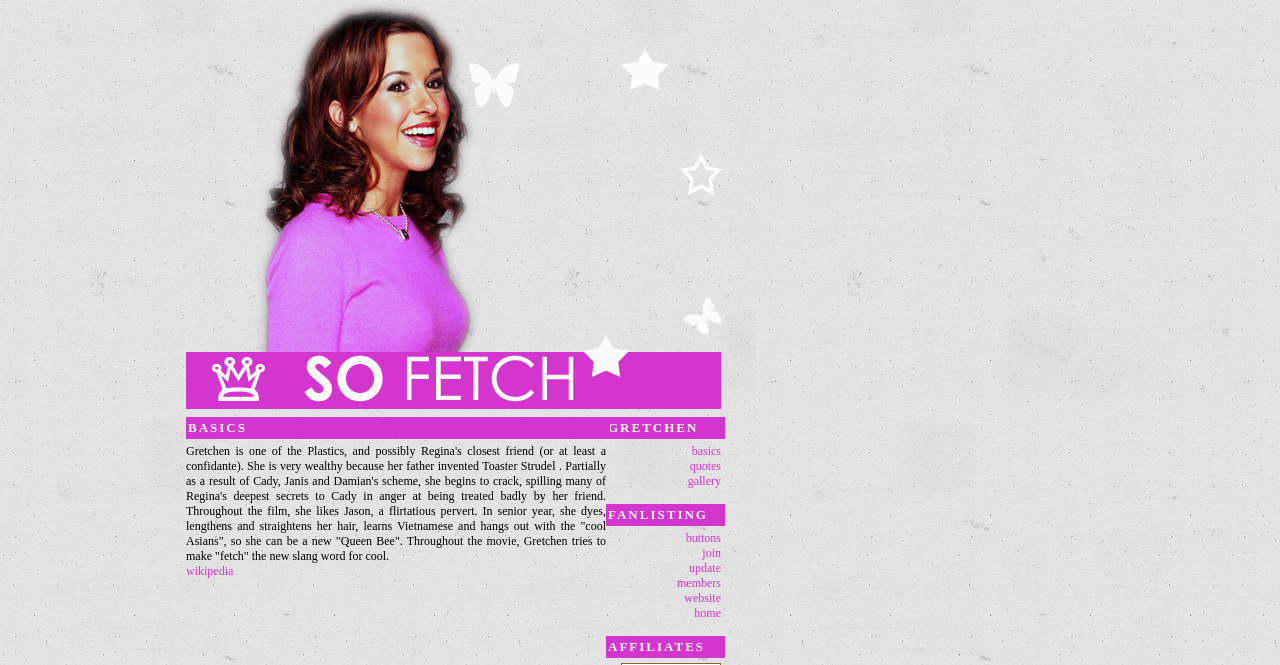Please provide a brief answer to the question using only one word or phrase: 
Who does Gretchen like?

Jason